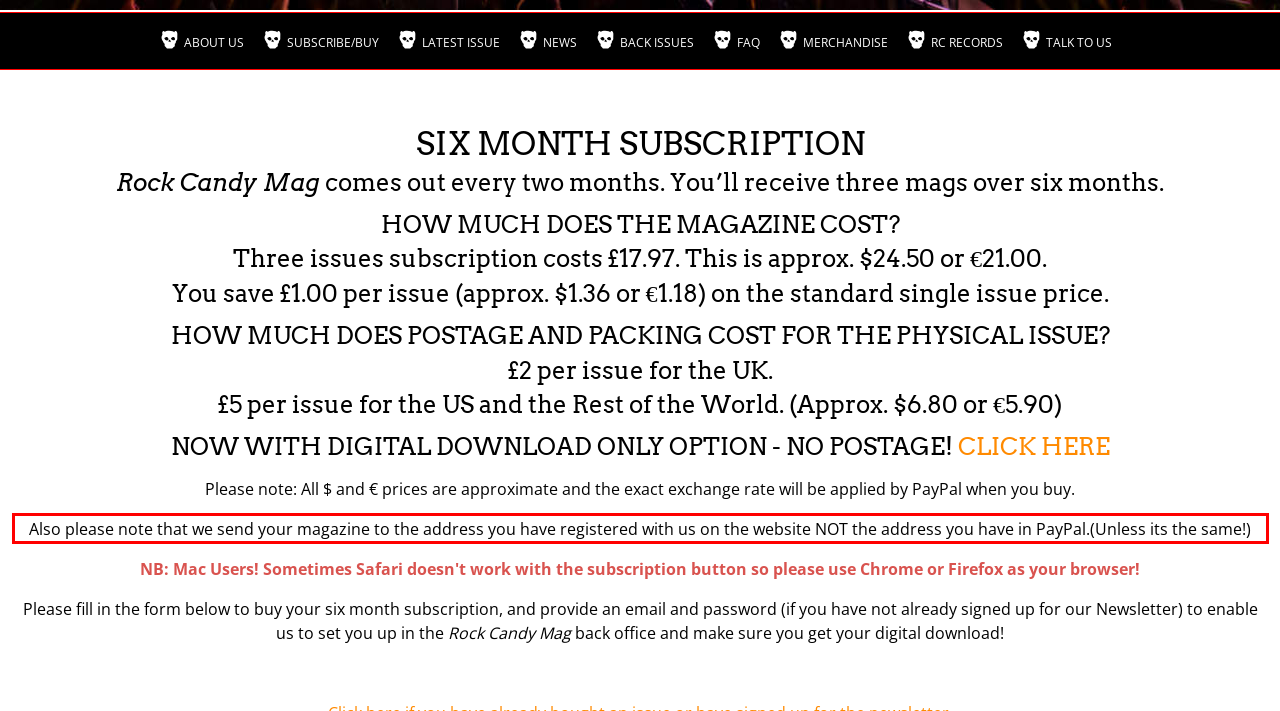You have a screenshot of a webpage with a UI element highlighted by a red bounding box. Use OCR to obtain the text within this highlighted area.

Also please note that we send your magazine to the address you have registered with us on the website NOT the address you have in PayPal.(Unless its the same!)